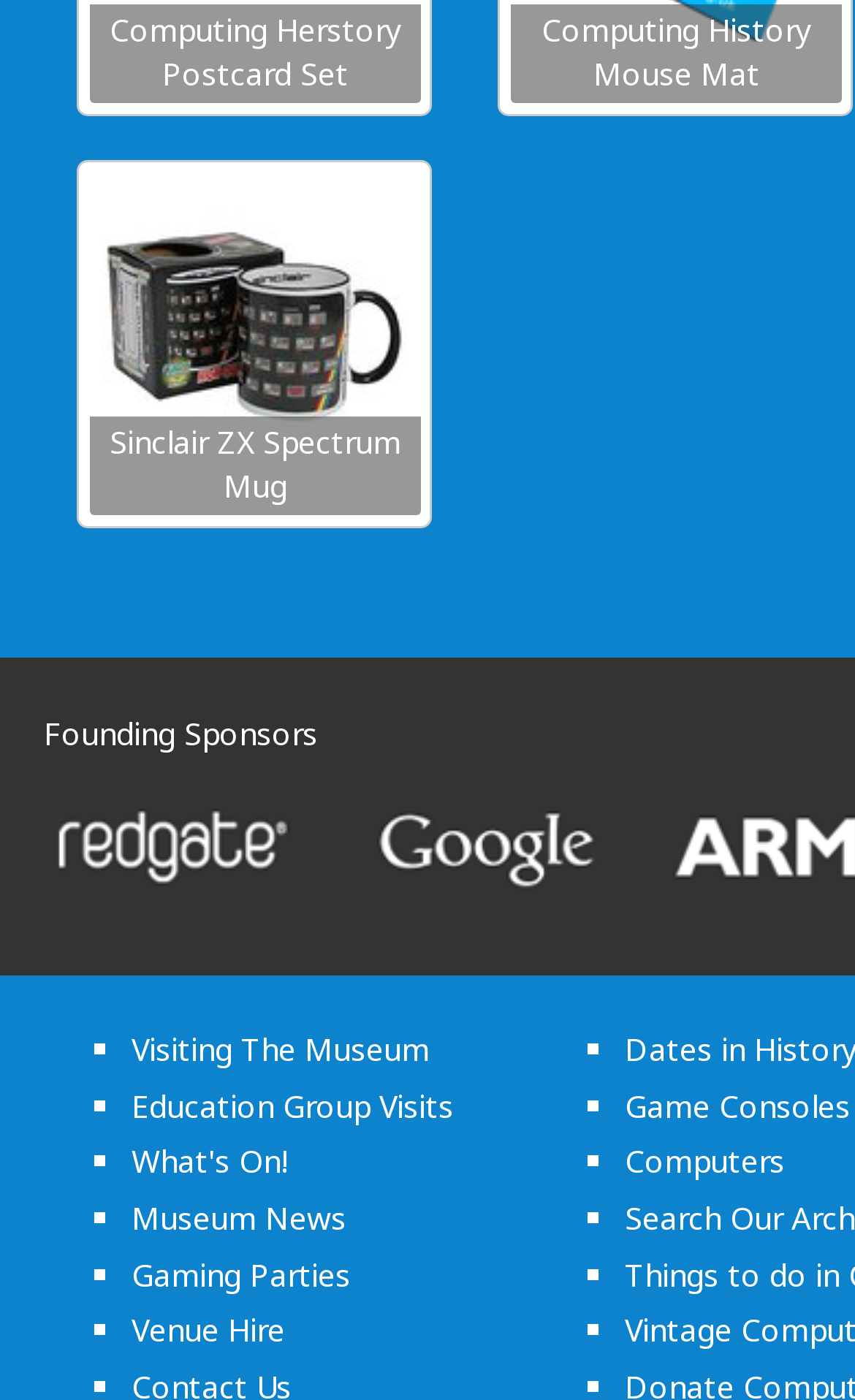How many list markers are there?
Look at the image and answer the question using a single word or phrase.

9